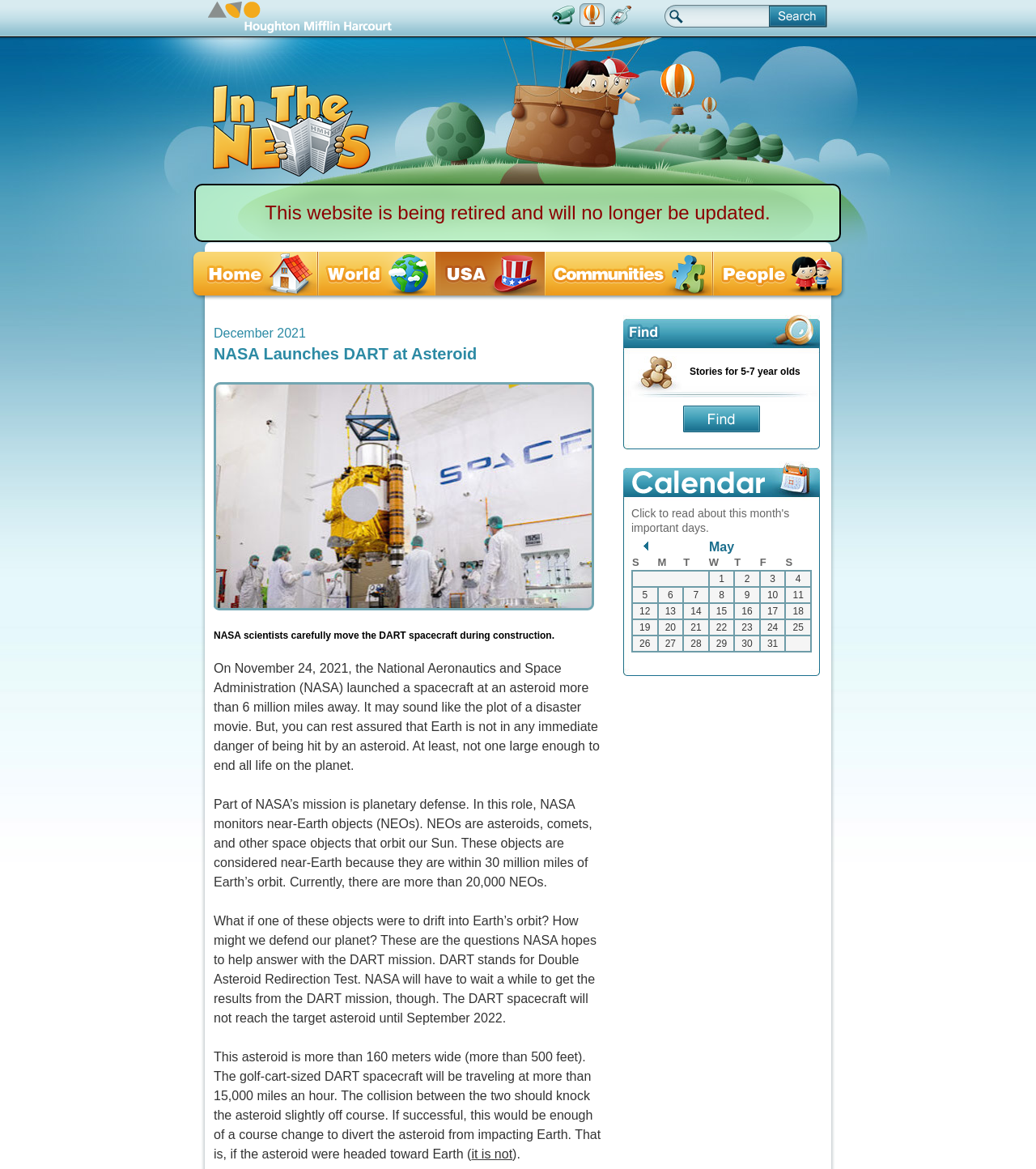Specify the bounding box coordinates of the element's area that should be clicked to execute the given instruction: "Find stories for 5-7 year olds". The coordinates should be four float numbers between 0 and 1, i.e., [left, top, right, bottom].

[0.666, 0.313, 0.772, 0.323]